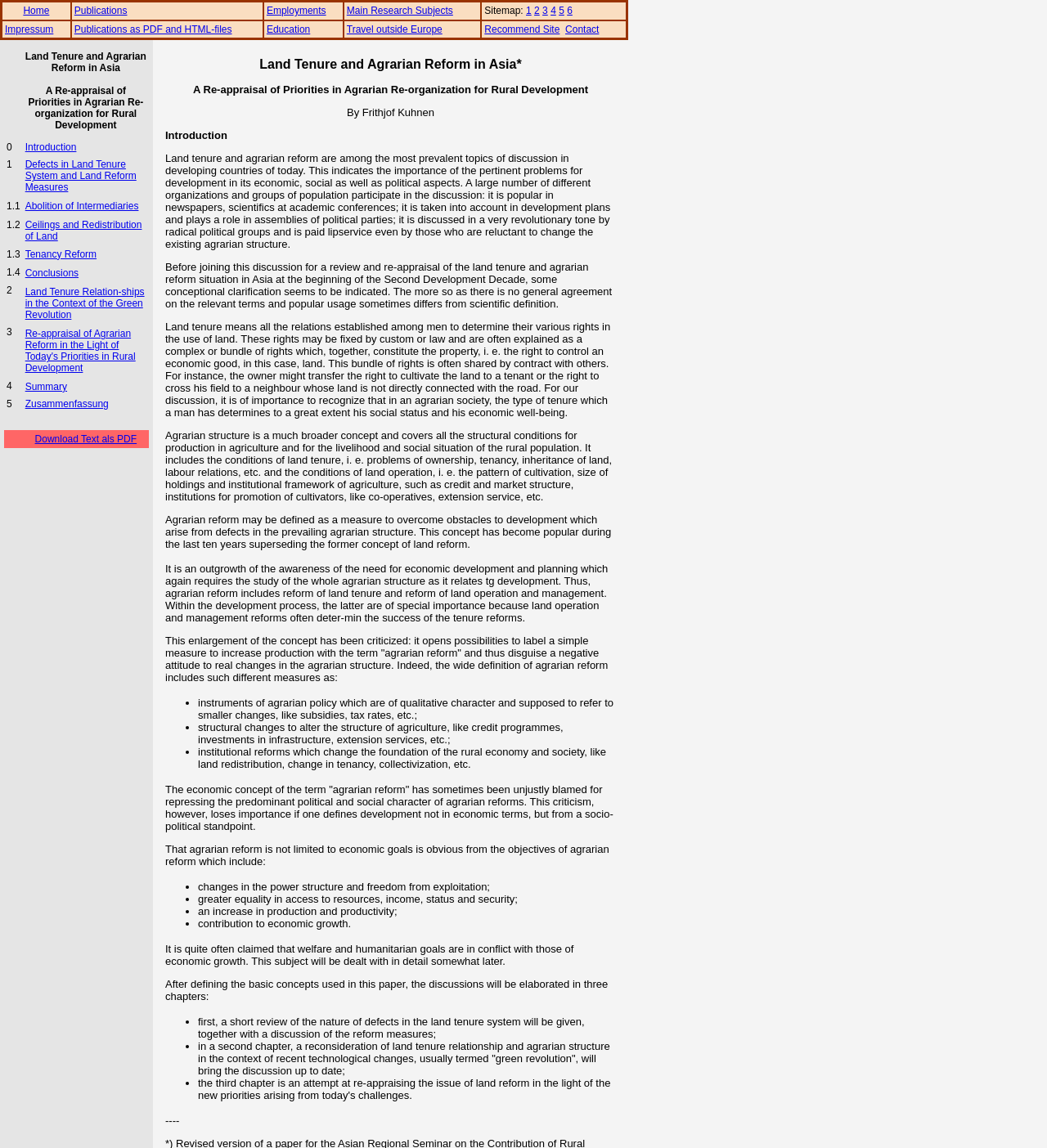Please specify the bounding box coordinates of the region to click in order to perform the following instruction: "read introduction".

[0.024, 0.123, 0.073, 0.133]